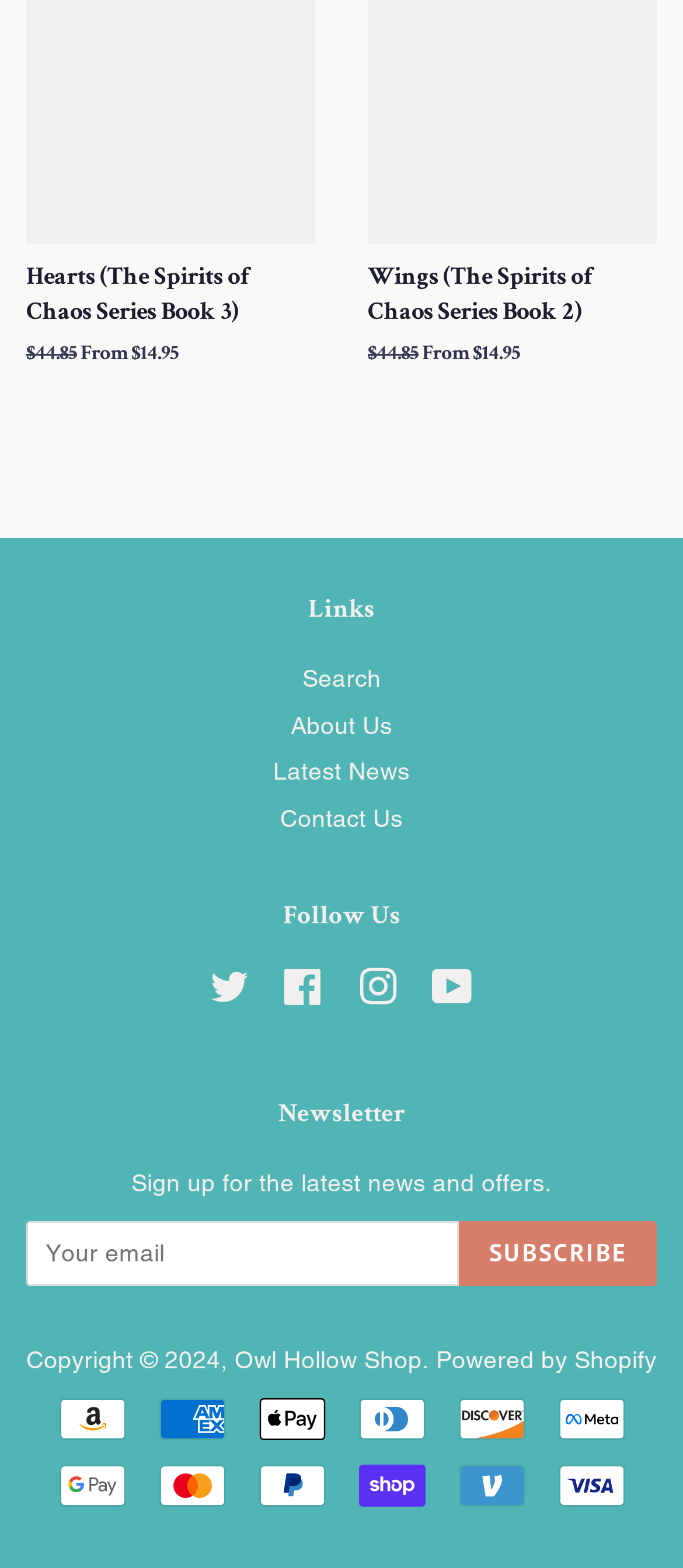Please identify the bounding box coordinates of the element's region that needs to be clicked to fulfill the following instruction: "Contact Us". The bounding box coordinates should consist of four float numbers between 0 and 1, i.e., [left, top, right, bottom].

[0.41, 0.513, 0.59, 0.531]